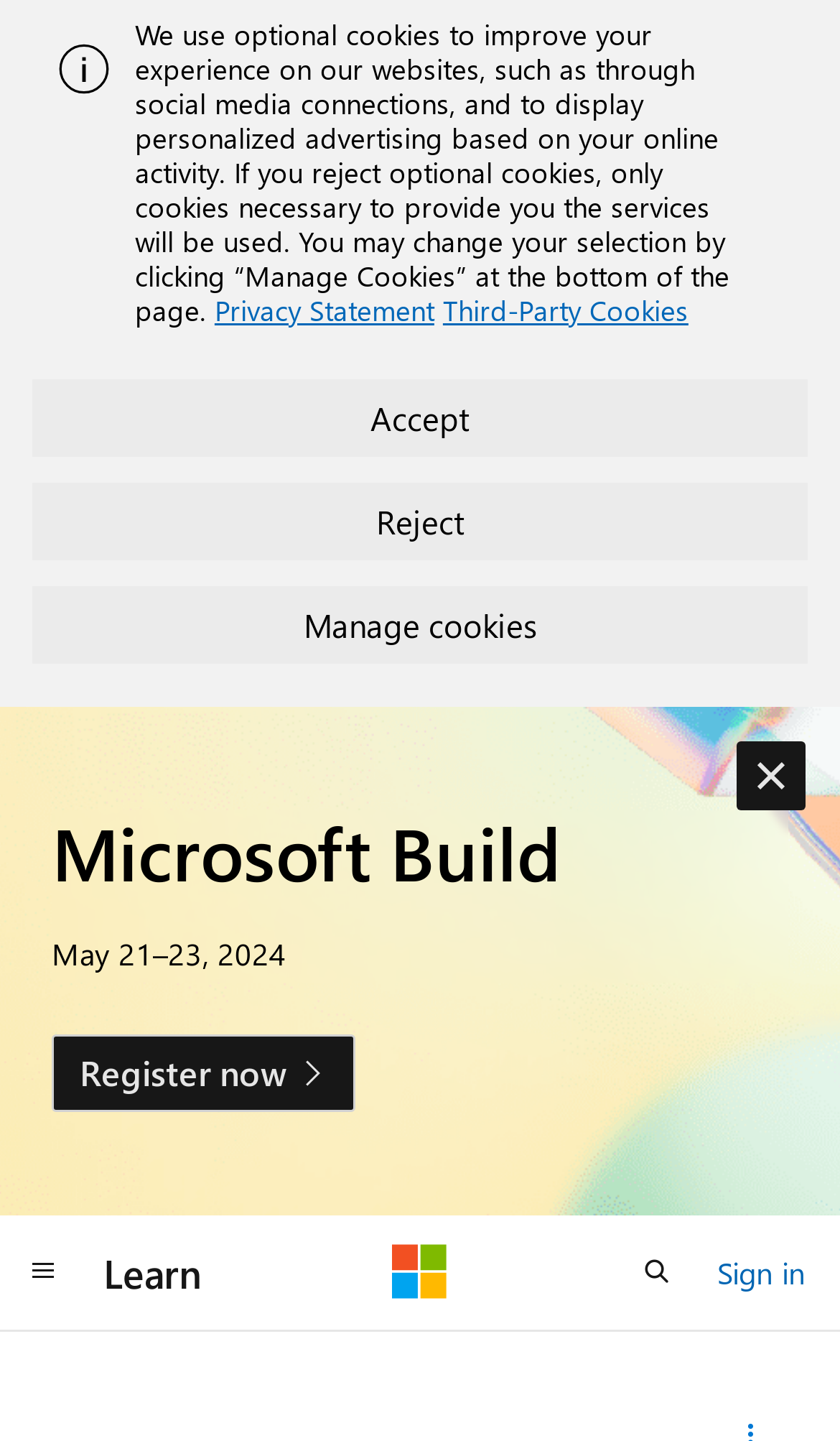Show me the bounding box coordinates of the clickable region to achieve the task as per the instruction: "Click the 'Register now' link".

[0.062, 0.718, 0.424, 0.771]